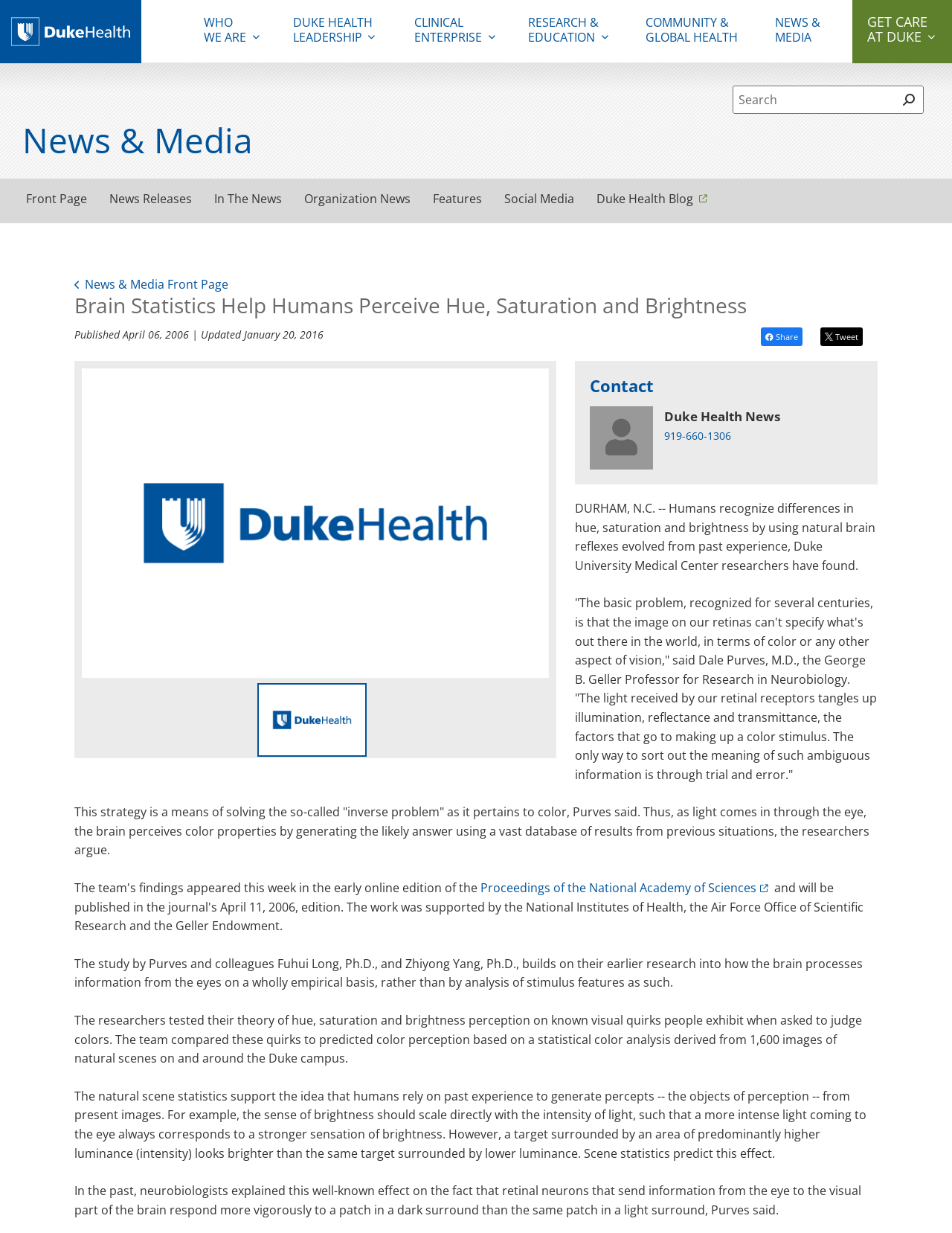How many links are there in the 'News & Media' section?
Please provide a single word or phrase in response based on the screenshot.

7